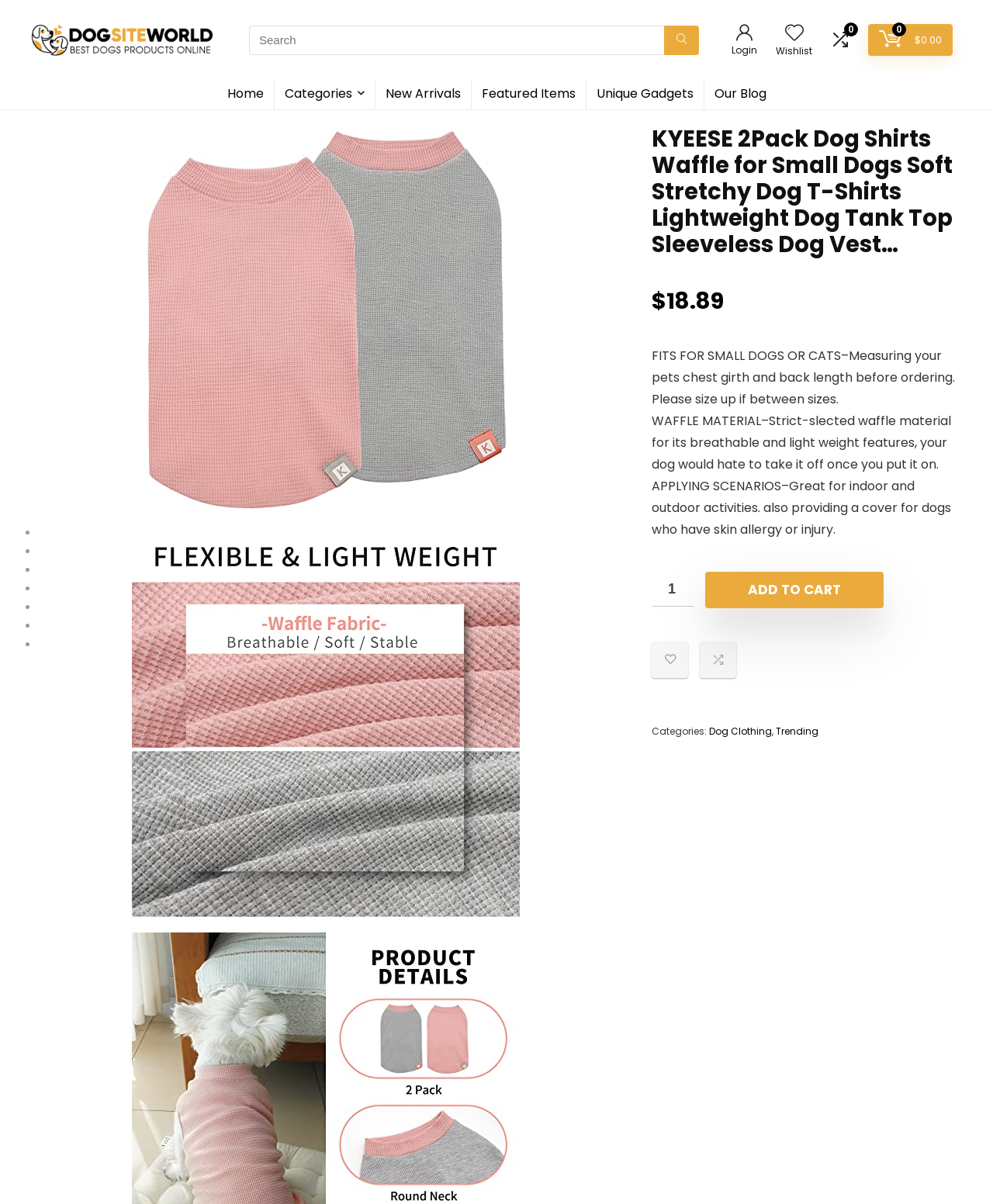What is the category of the dog shirt?
Using the image, answer in one word or phrase.

Dog Clothing